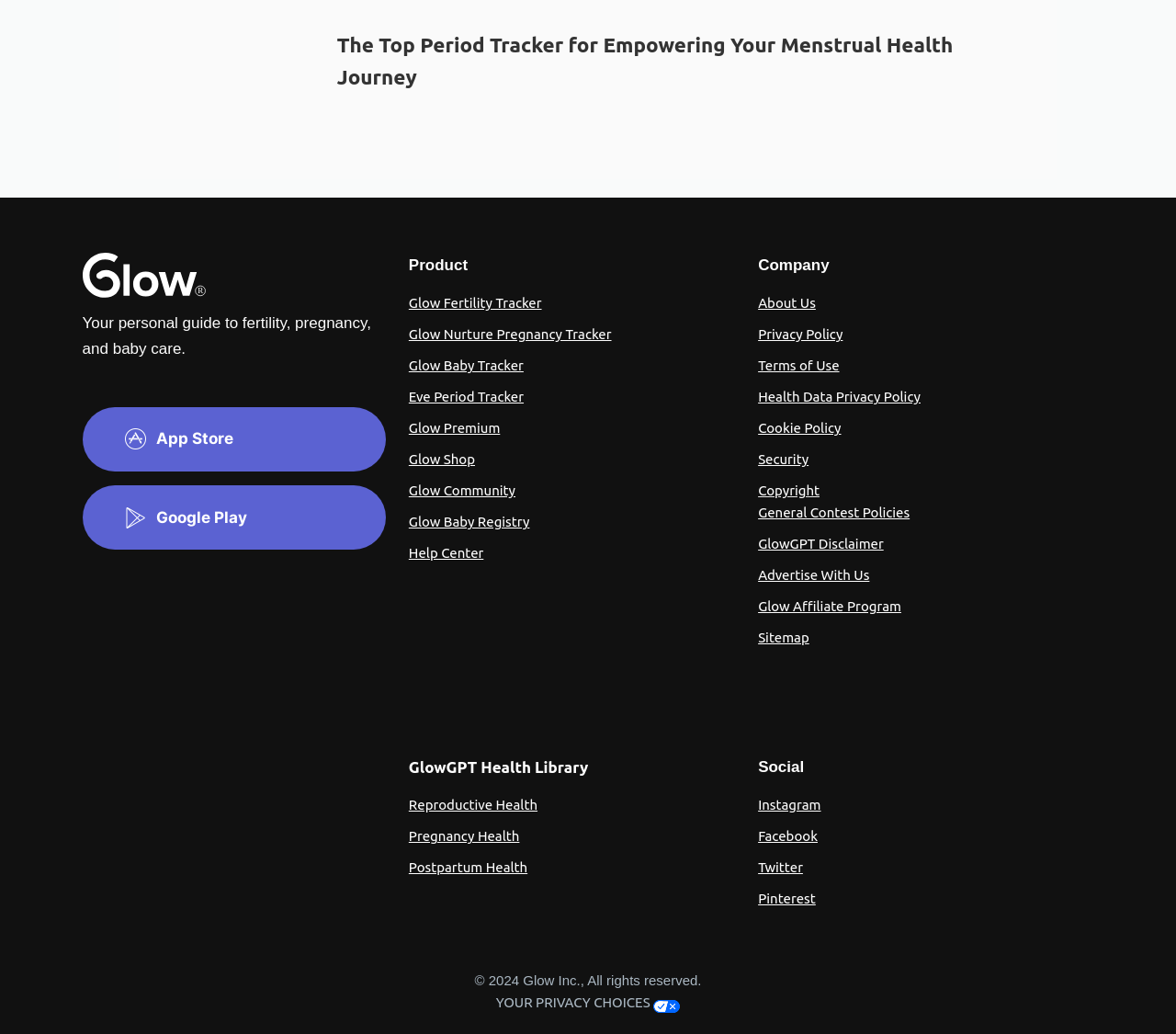Highlight the bounding box coordinates of the element that should be clicked to carry out the following instruction: "Explore the Glow Fertility Tracker". The coordinates must be given as four float numbers ranging from 0 to 1, i.e., [left, top, right, bottom].

[0.348, 0.286, 0.461, 0.301]